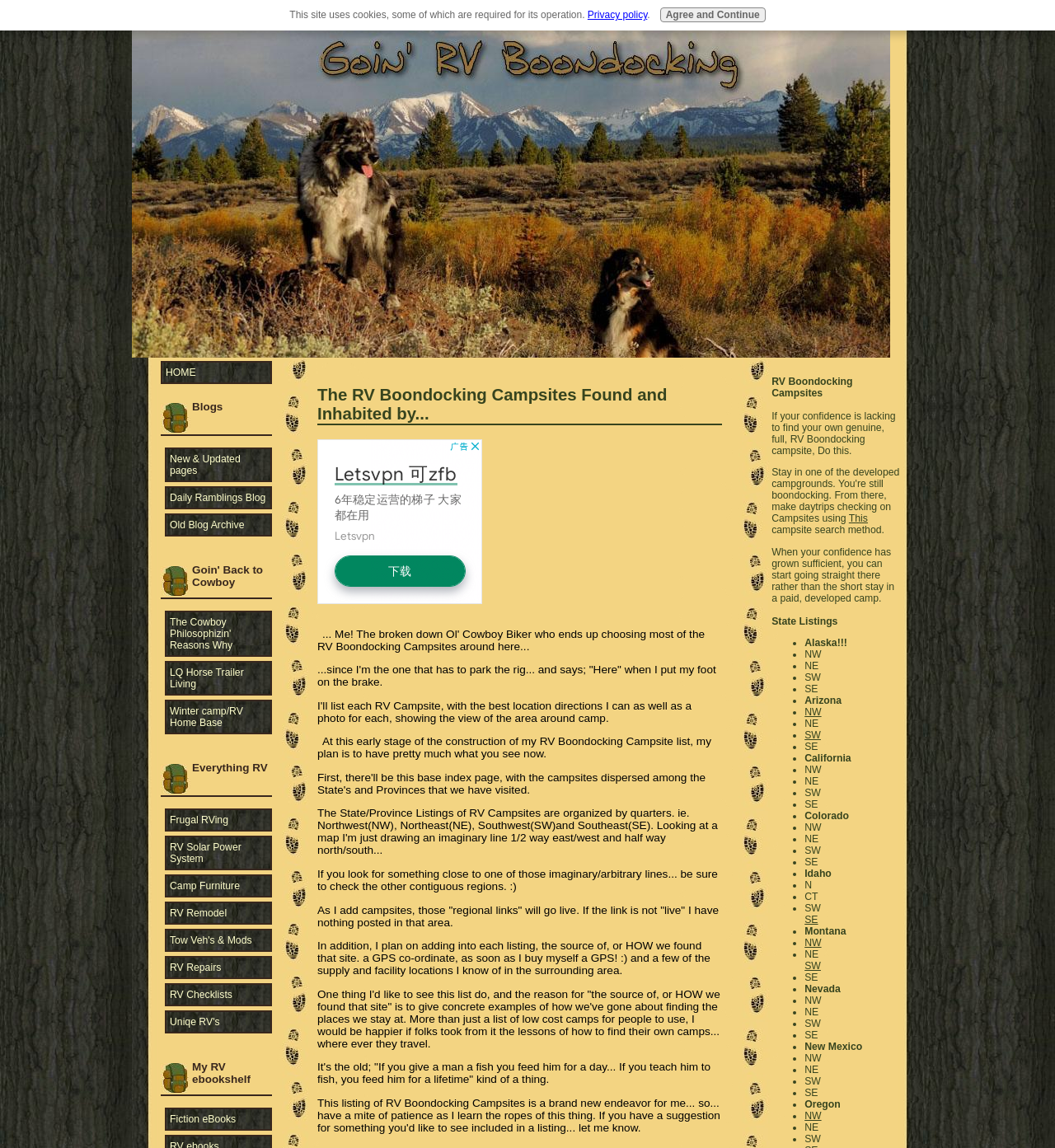Please locate the clickable area by providing the bounding box coordinates to follow this instruction: "Click MORE".

None